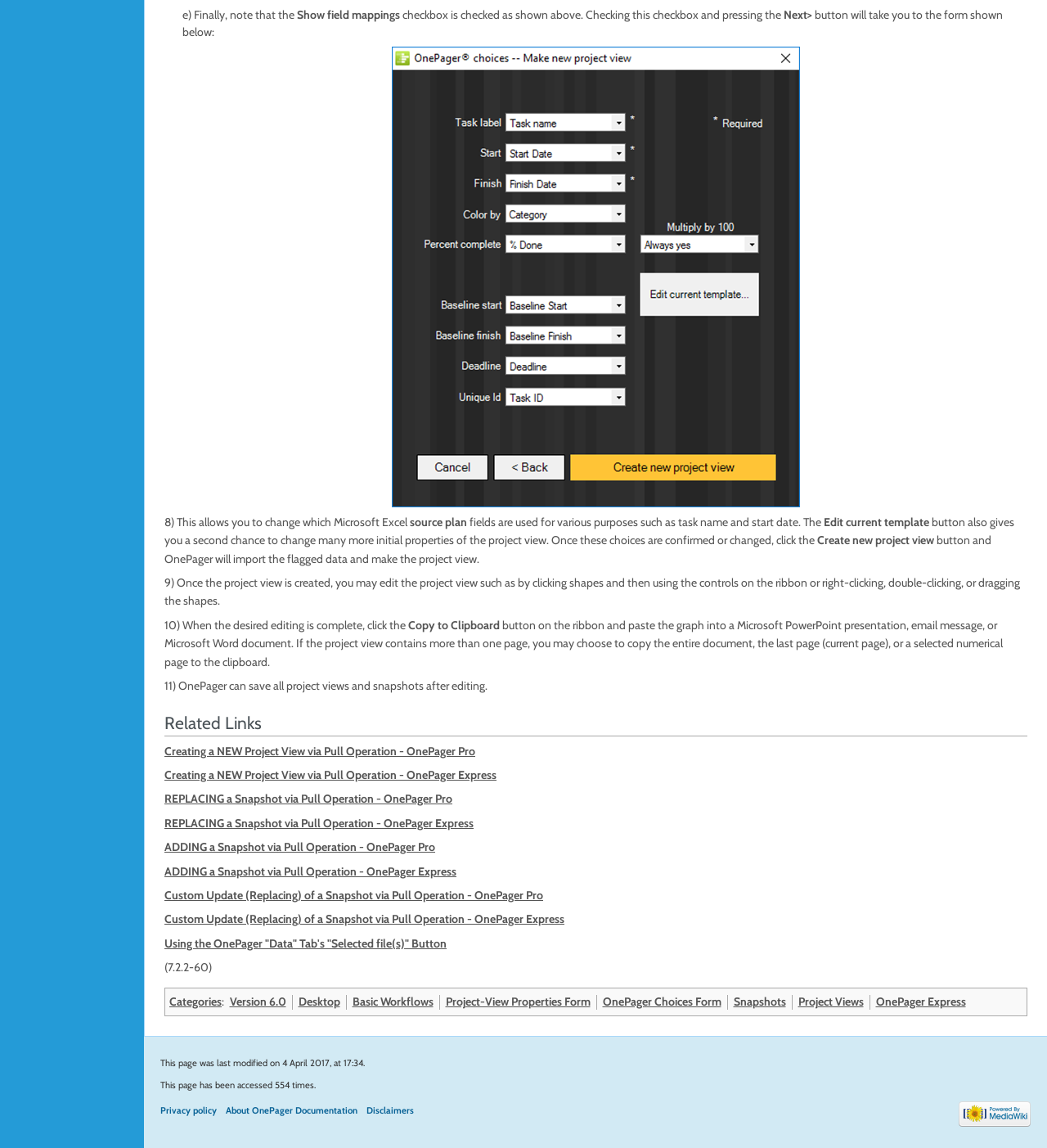Please study the image and answer the question comprehensively:
What is the 'Create new project view' button used for?

The 'Create new project view' button is mentioned in the text as a way to import flagged data and make a project view. This implies that the button is used to create a new project view based on the selected data.